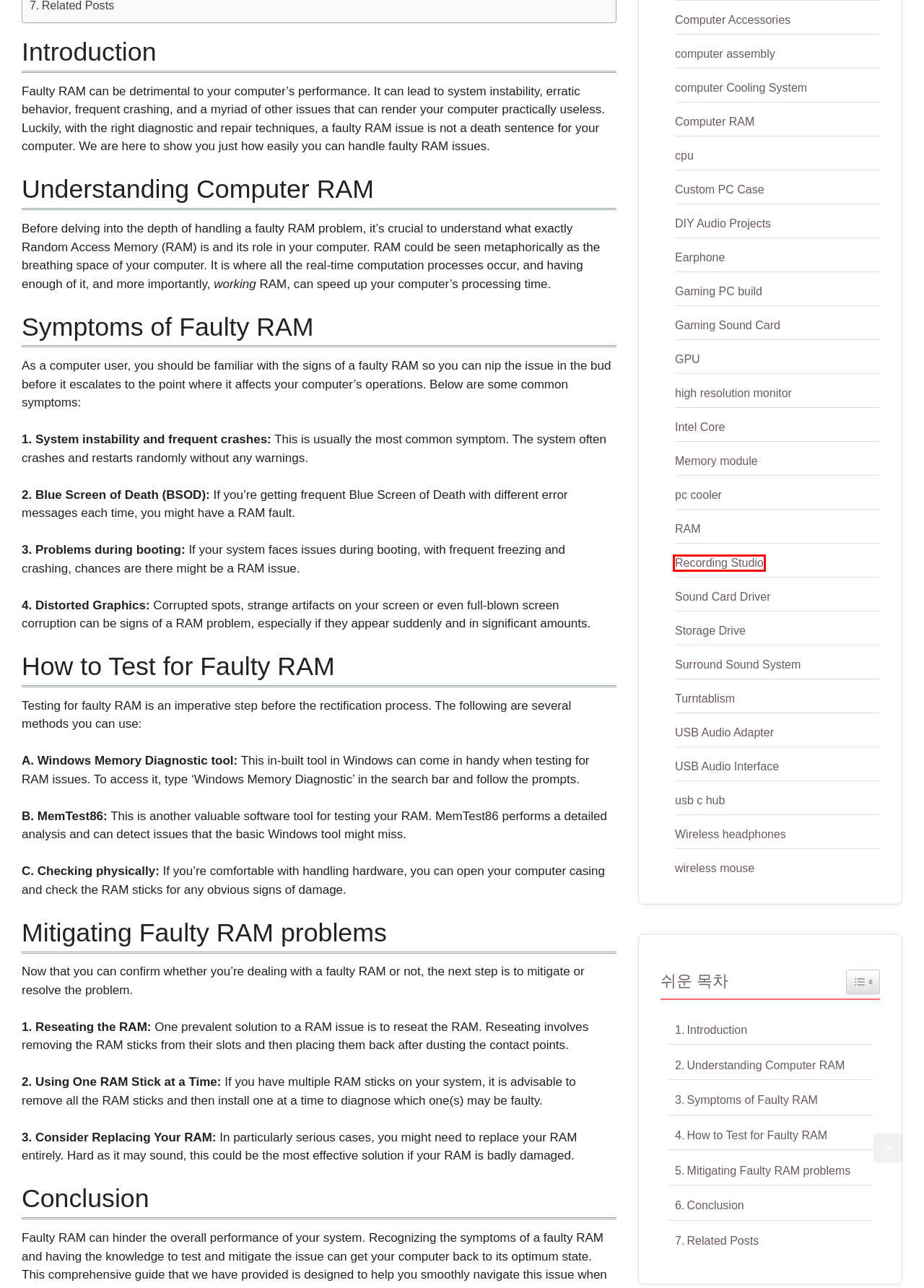Review the screenshot of a webpage that includes a red bounding box. Choose the webpage description that best matches the new webpage displayed after clicking the element within the bounding box. Here are the candidates:
A. Turntablism - Creative Sound Solutions
B. wireless mouse - Creative Sound Solutions
C. GPU - Creative Sound Solutions
D. Gaming PC build - Creative Sound Solutions
E. Memory module - Creative Sound Solutions
F. Gaming Sound Card - Creative Sound Solutions
G. USB Audio Interface - Creative Sound Solutions
H. Recording Studio - Creative Sound Solutions

H